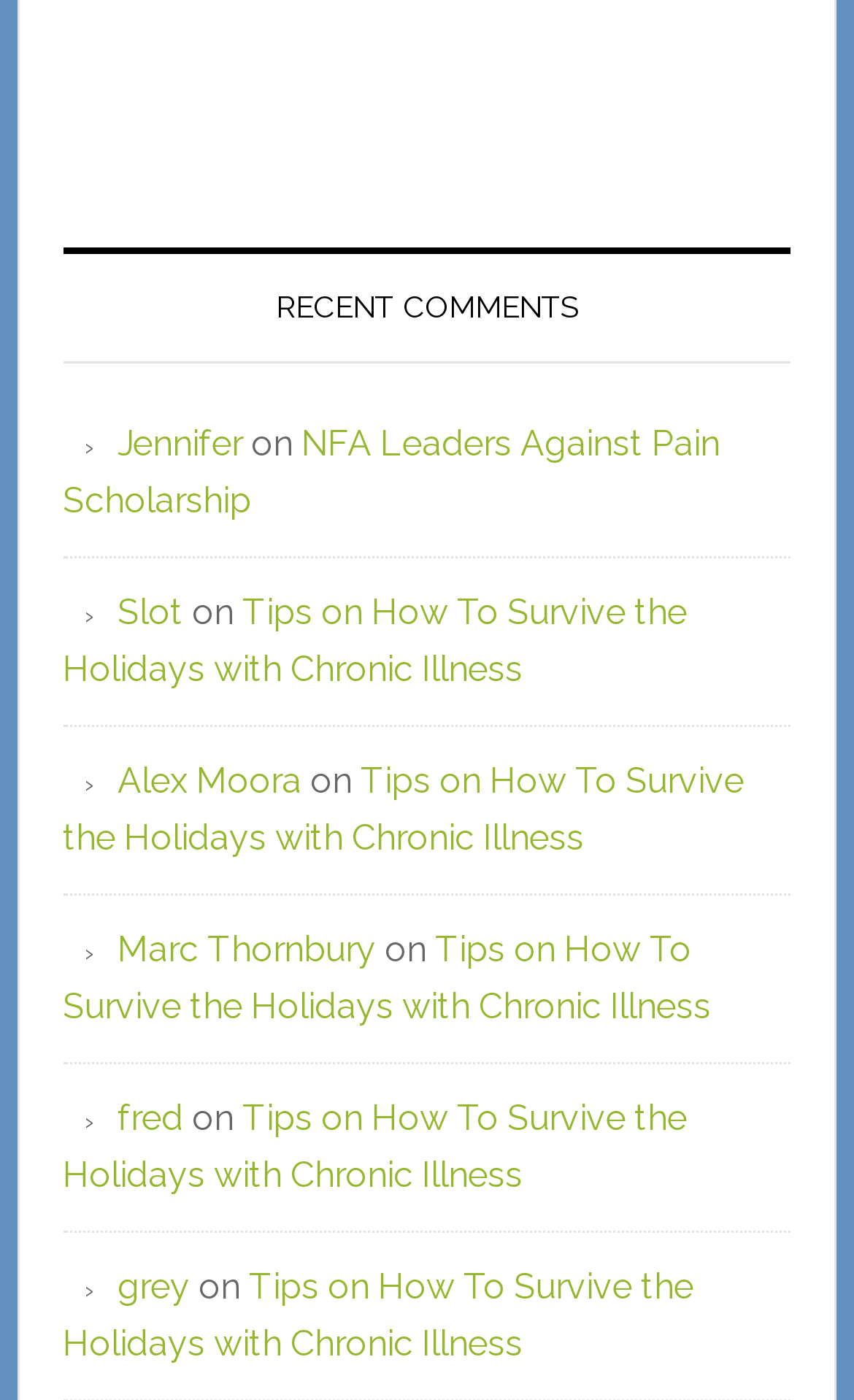Please specify the bounding box coordinates of the area that should be clicked to accomplish the following instruction: "view Jennifer's comments". The coordinates should consist of four float numbers between 0 and 1, i.e., [left, top, right, bottom].

[0.138, 0.302, 0.284, 0.331]